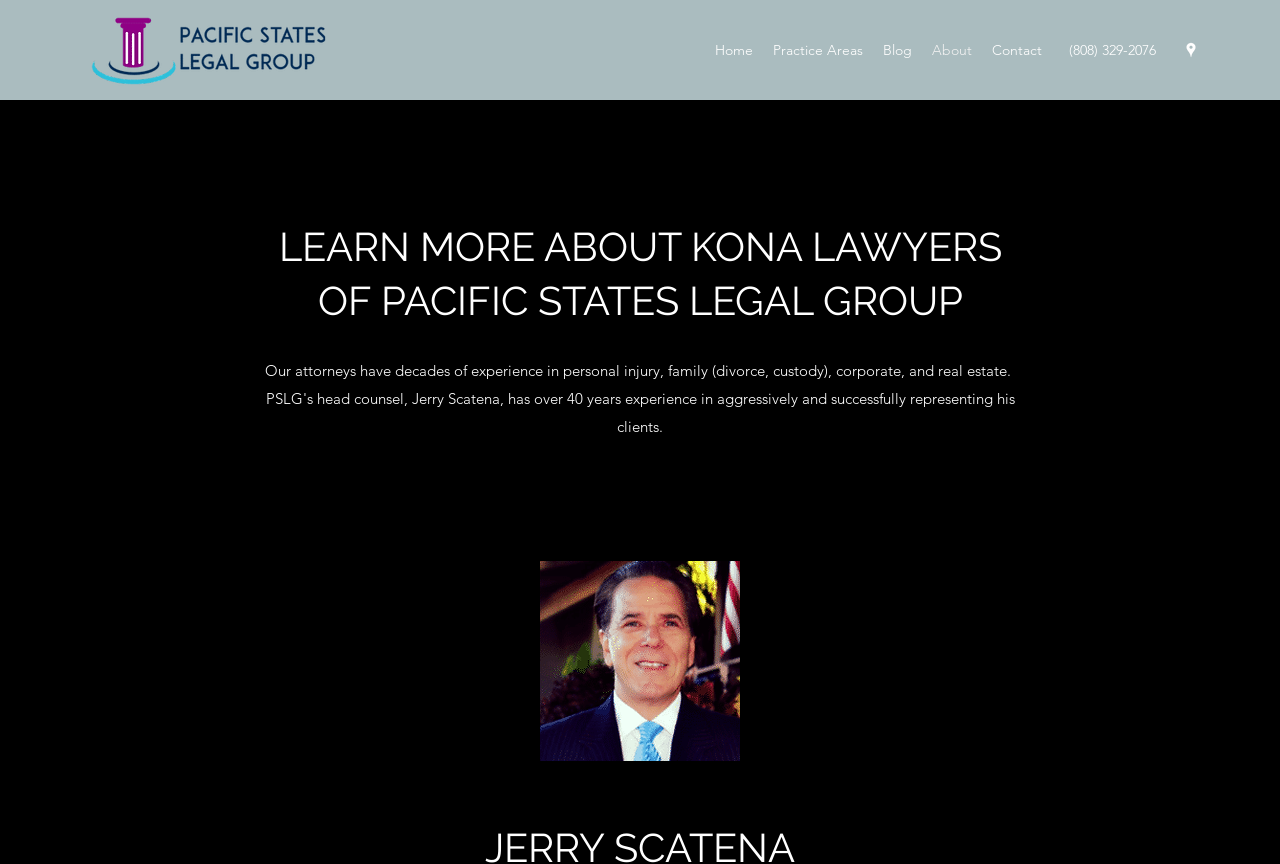Using the details in the image, give a detailed response to the question below:
What is the topic of the heading on the webpage?

I found the topic of the heading by looking at the heading element with the bounding box coordinates [0.195, 0.255, 0.805, 0.38], which contains the text 'LEARN MORE ABOUT KONA LAWYERS OF PACIFIC STATES LEGAL GROUP'.